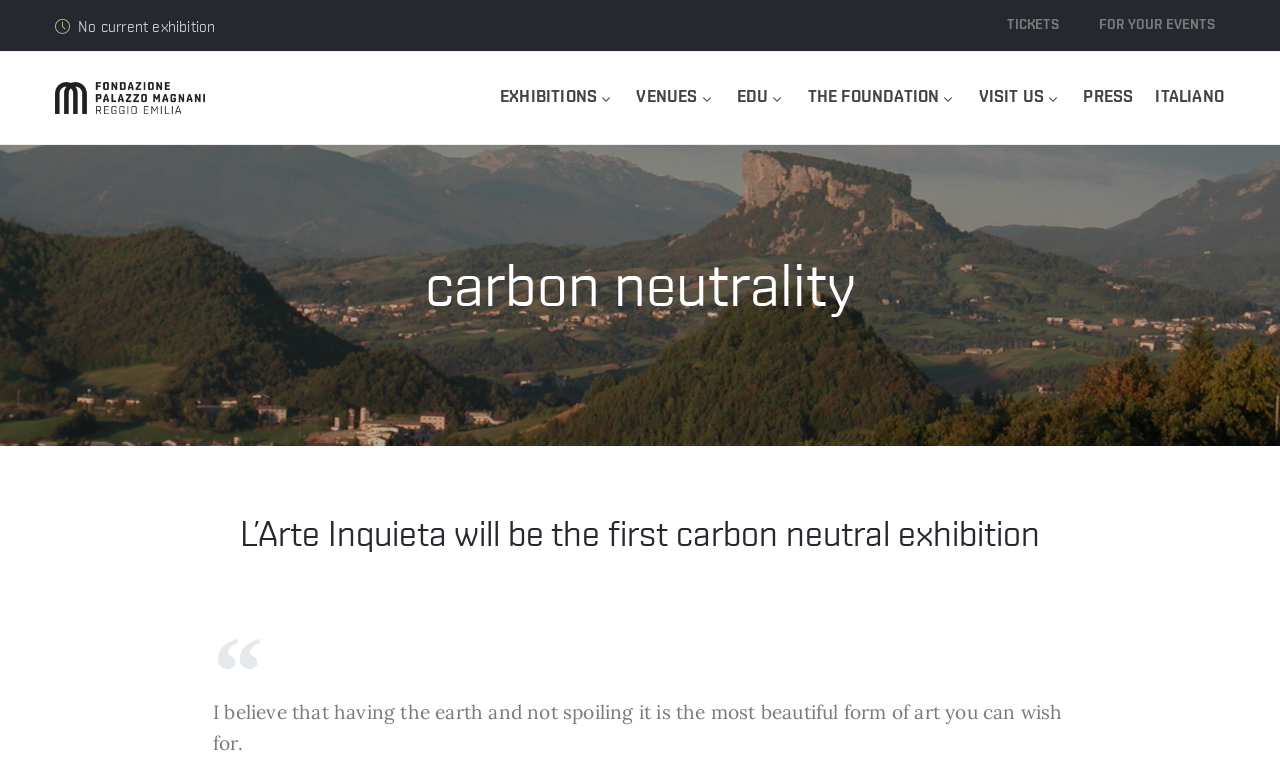Please examine the image and provide a detailed answer to the question: Who is quoted in the webpage?

I found a quote on the webpage, 'I believe that having the earth and not spoiling it is the most beautiful form of art you can wish for.', but the author of the quote is not specified.